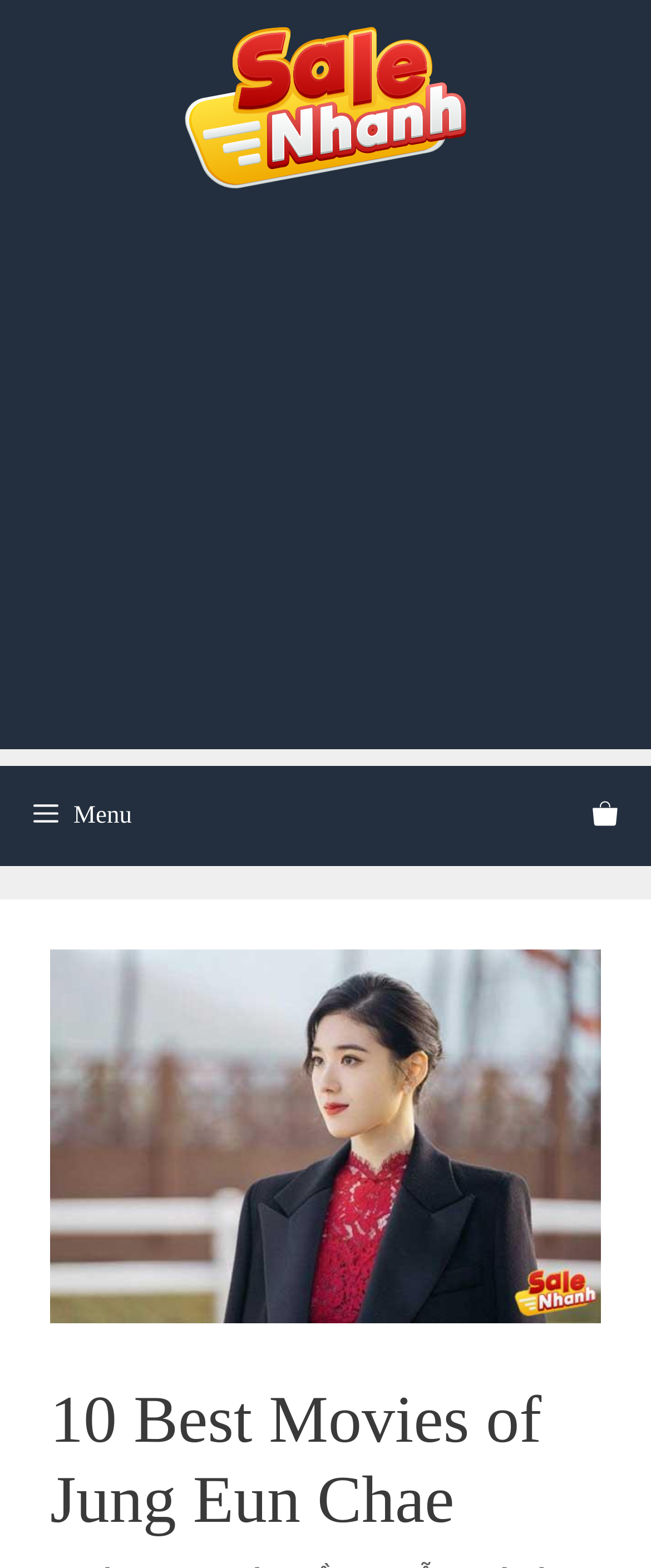Find the bounding box coordinates of the UI element according to this description: "aria-label="Advertisement" name="aswift_1" title="Advertisement"".

[0.0, 0.132, 1.0, 0.478]